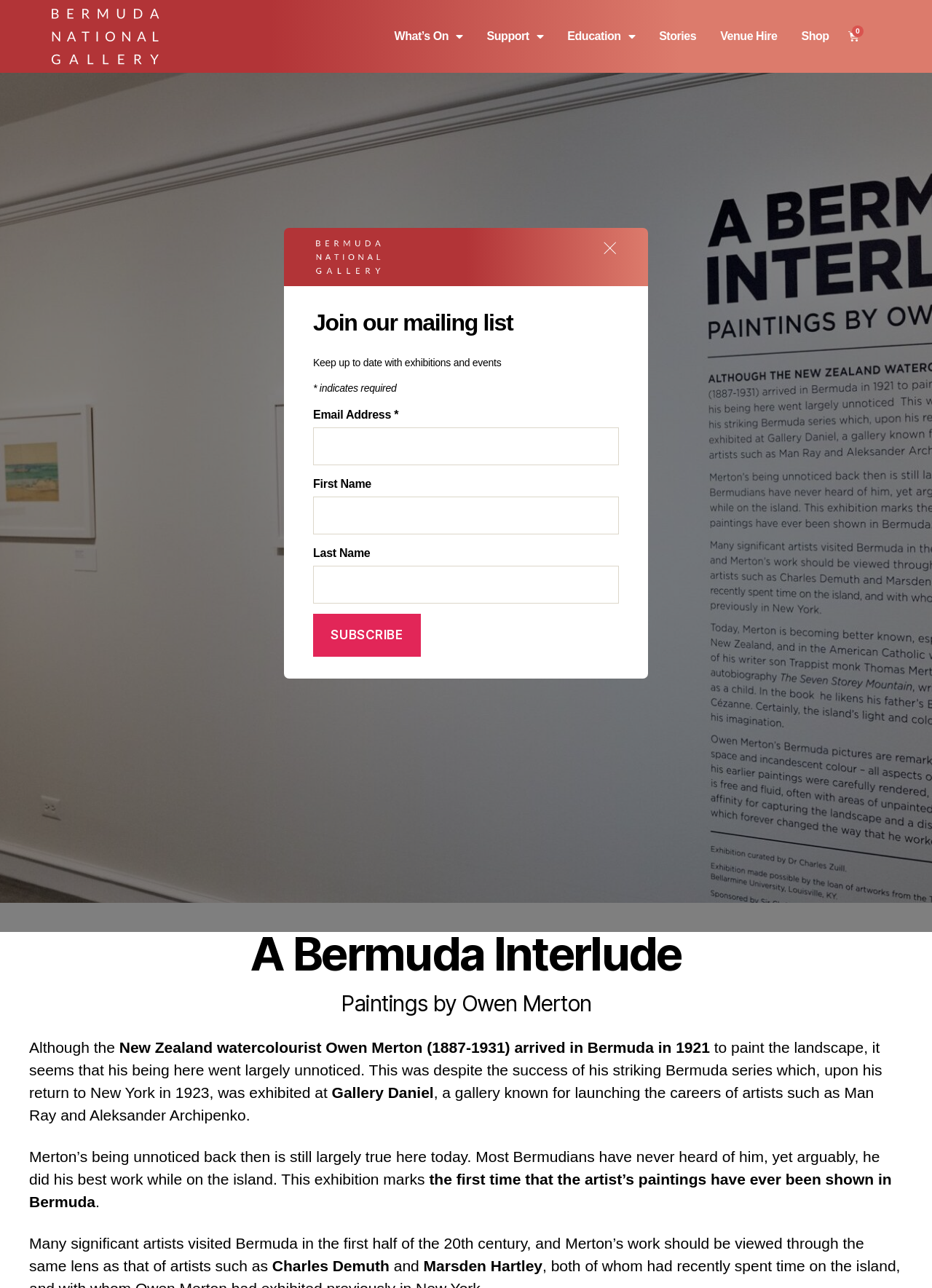Determine the bounding box coordinates for the clickable element to execute this instruction: "Click Support". Provide the coordinates as four float numbers between 0 and 1, i.e., [left, top, right, bottom].

[0.521, 0.018, 0.585, 0.039]